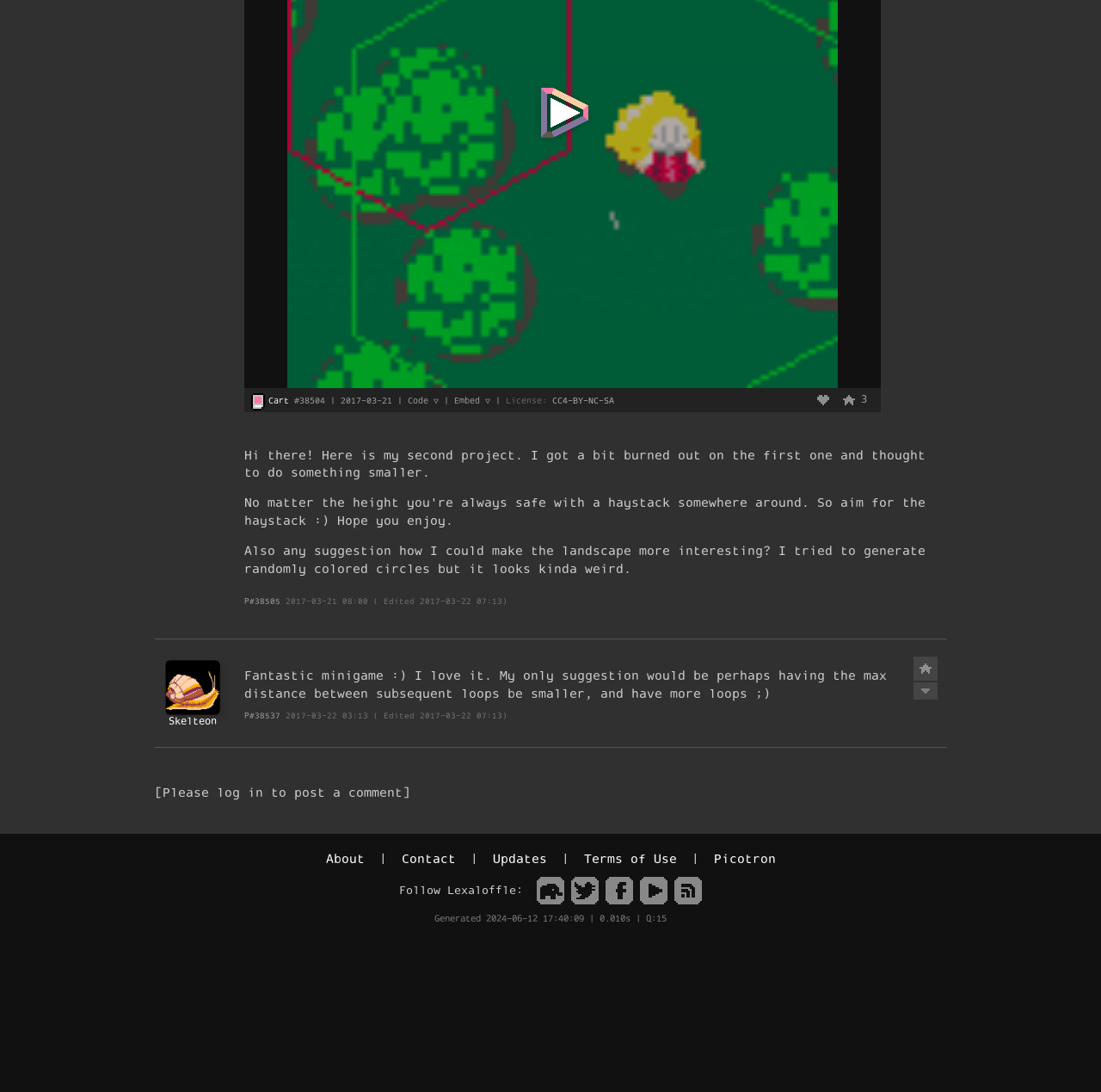Using the description: "Code ▽", identify the bounding box of the corresponding UI element in the screenshot.

[0.37, 0.362, 0.398, 0.372]